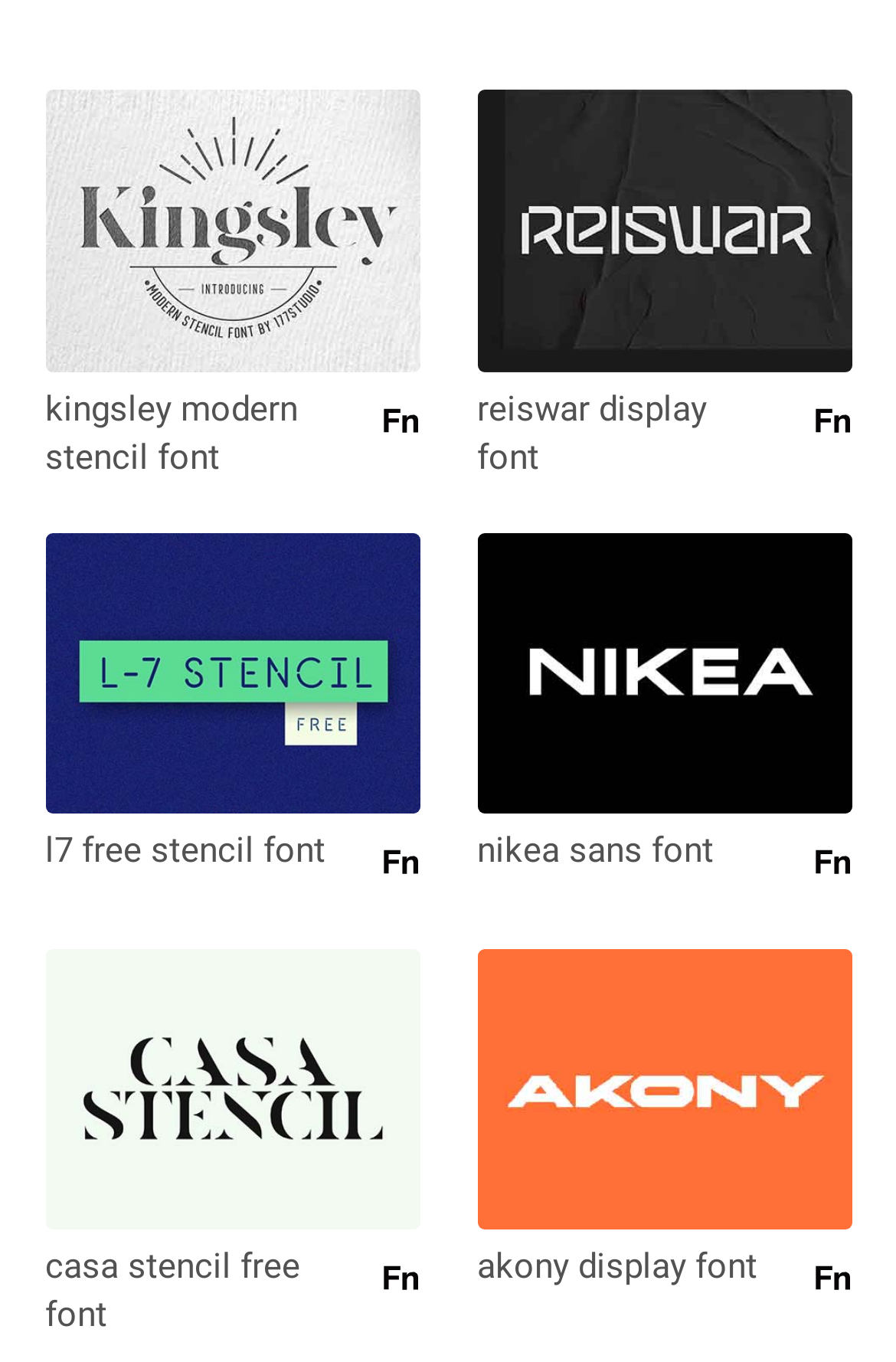Determine the bounding box coordinates of the clickable region to follow the instruction: "check Nikea Sans Font".

[0.532, 0.391, 0.95, 0.602]